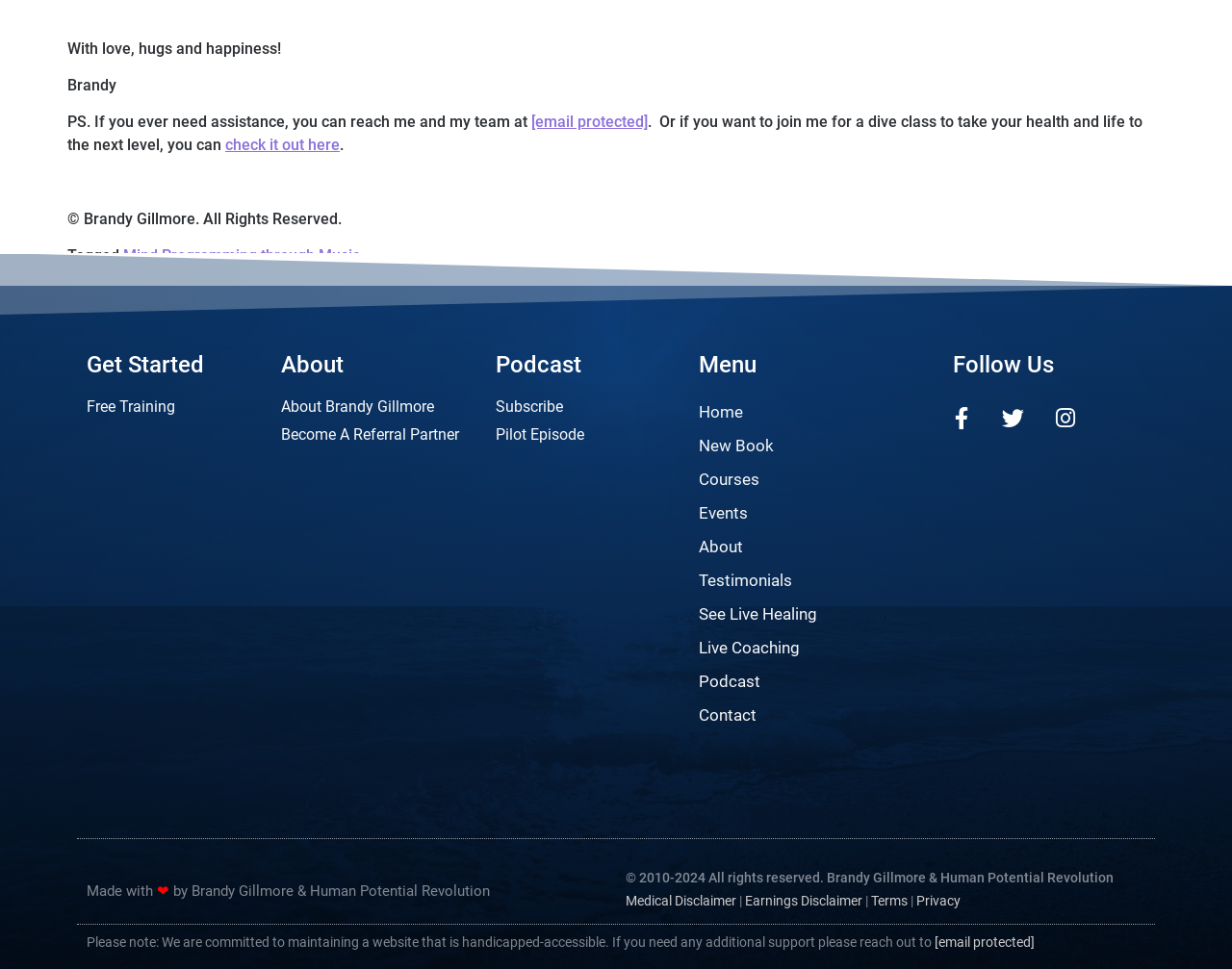Using the element description About Brandy Gillmore, predict the bounding box coordinates for the UI element. Provide the coordinates in (top-left x, top-left y, bottom-right x, bottom-right y) format with values ranging from 0 to 1.

[0.228, 0.409, 0.387, 0.432]